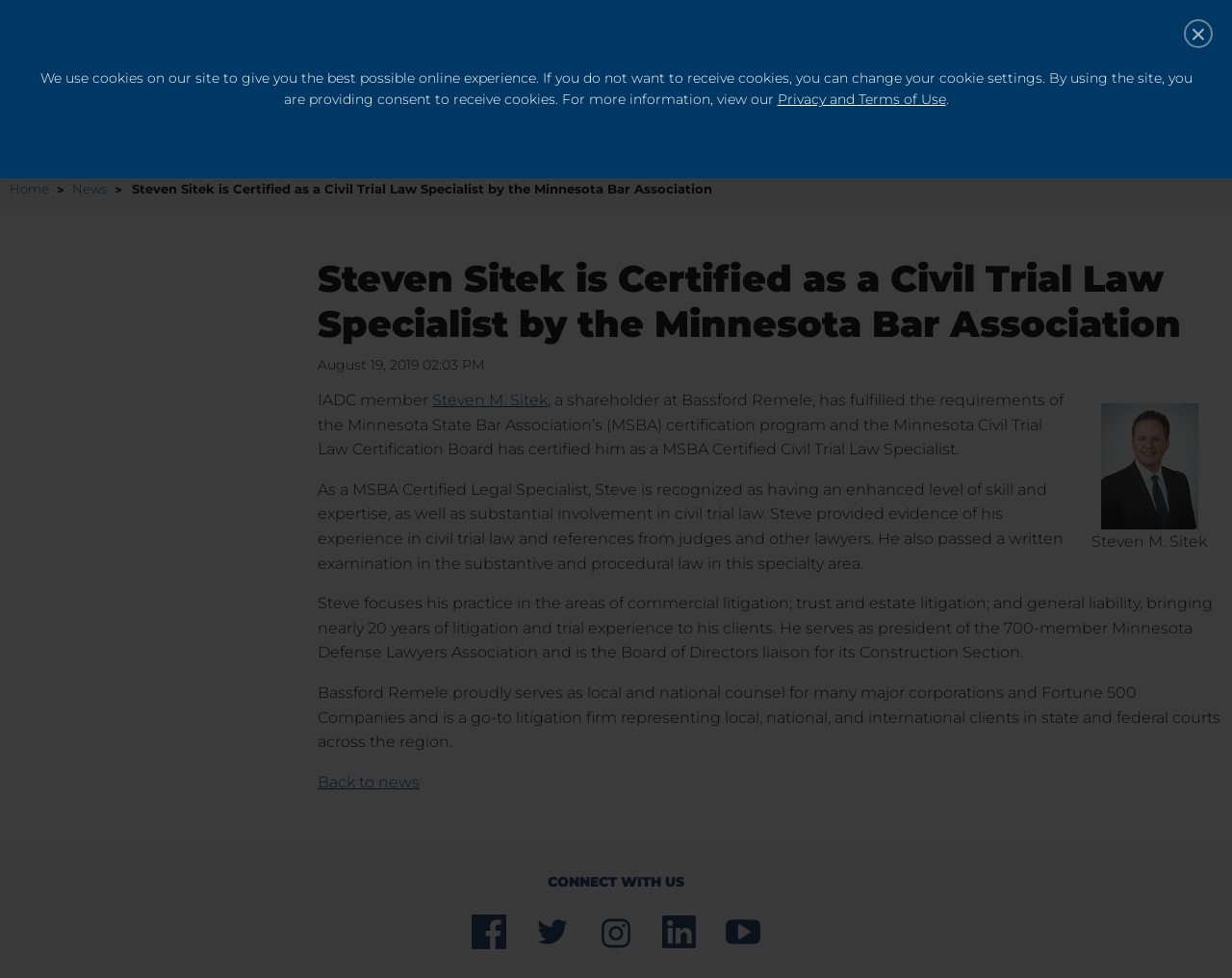Provide a one-word or short-phrase answer to the question:
What is the name of the law firm where Steven M. Sitek works?

Bassford Remele